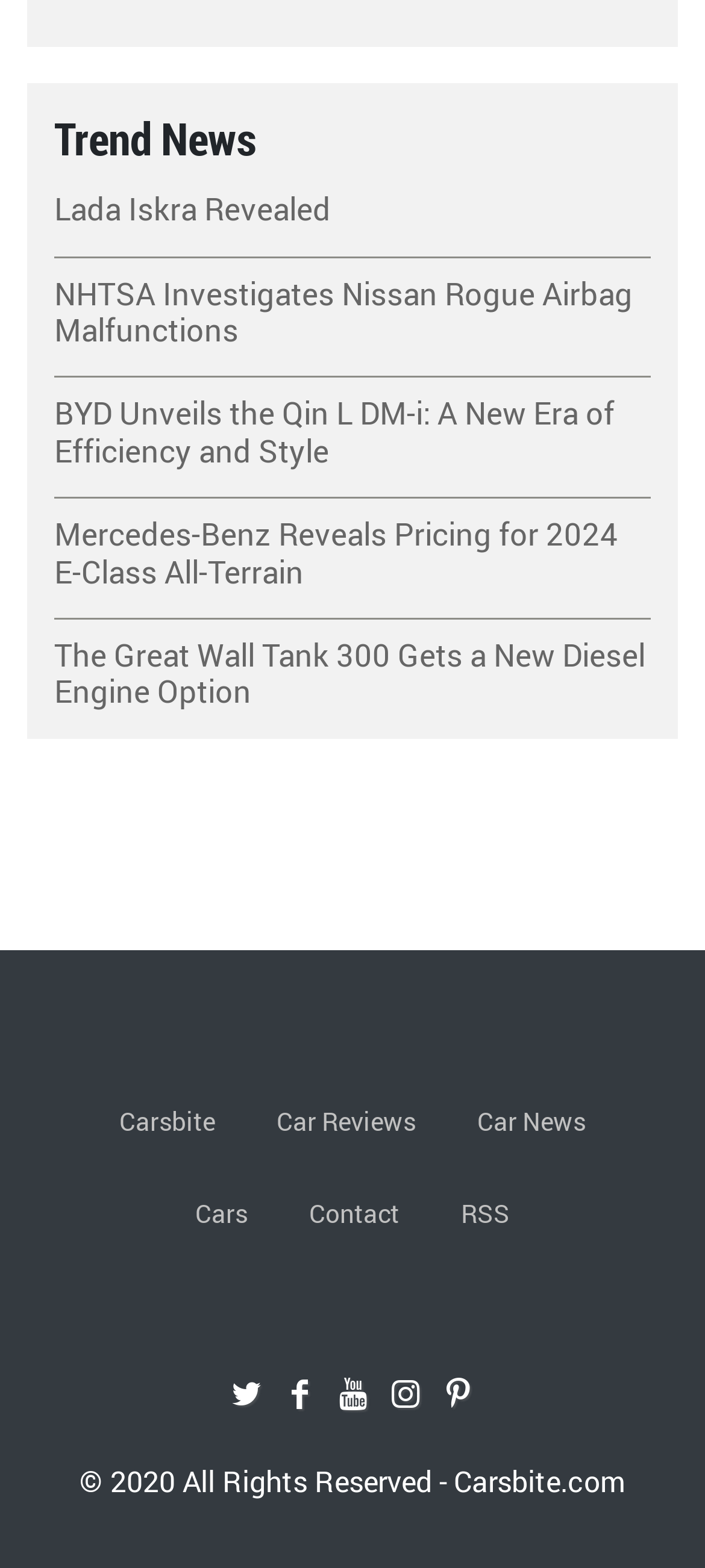Please determine the bounding box coordinates of the element to click on in order to accomplish the following task: "Visit Carsbite homepage". Ensure the coordinates are four float numbers ranging from 0 to 1, i.e., [left, top, right, bottom].

[0.169, 0.704, 0.305, 0.725]